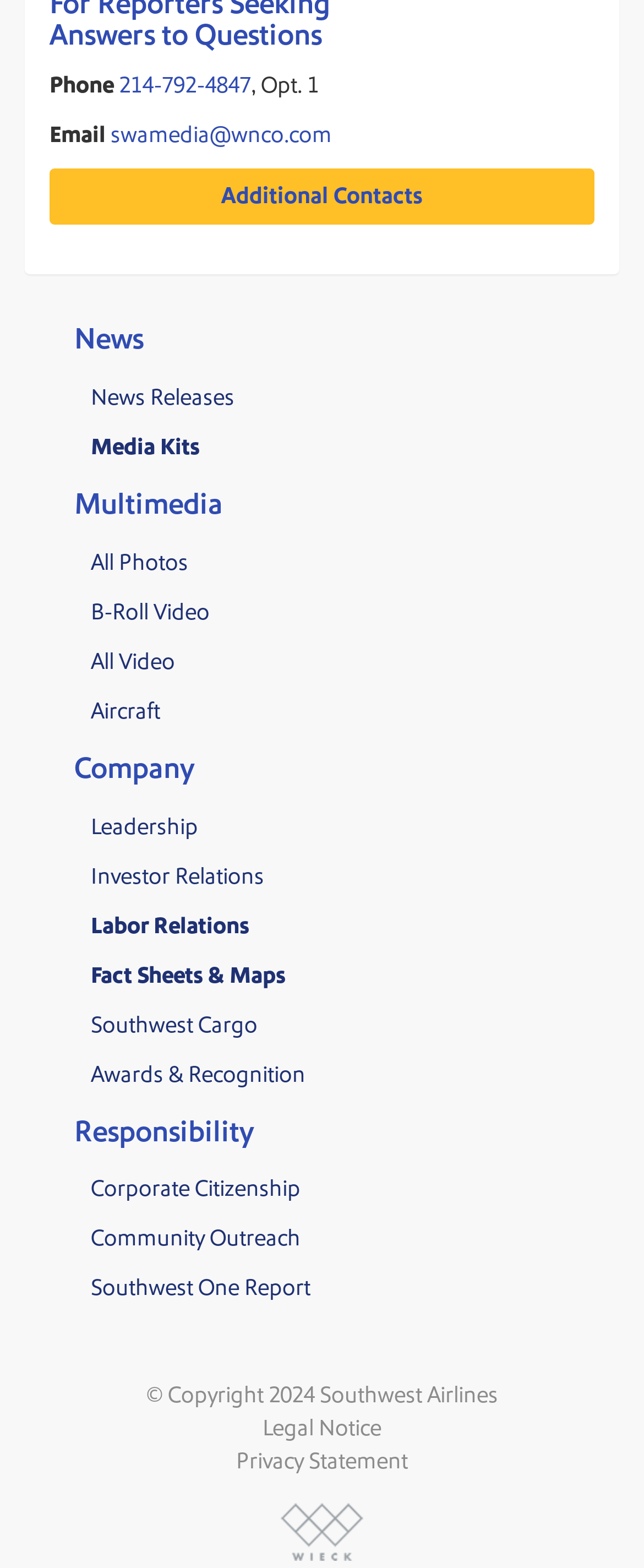Identify the bounding box coordinates of the section to be clicked to complete the task described by the following instruction: "Learn about company leadership". The coordinates should be four float numbers between 0 and 1, formatted as [left, top, right, bottom].

[0.141, 0.512, 0.885, 0.543]